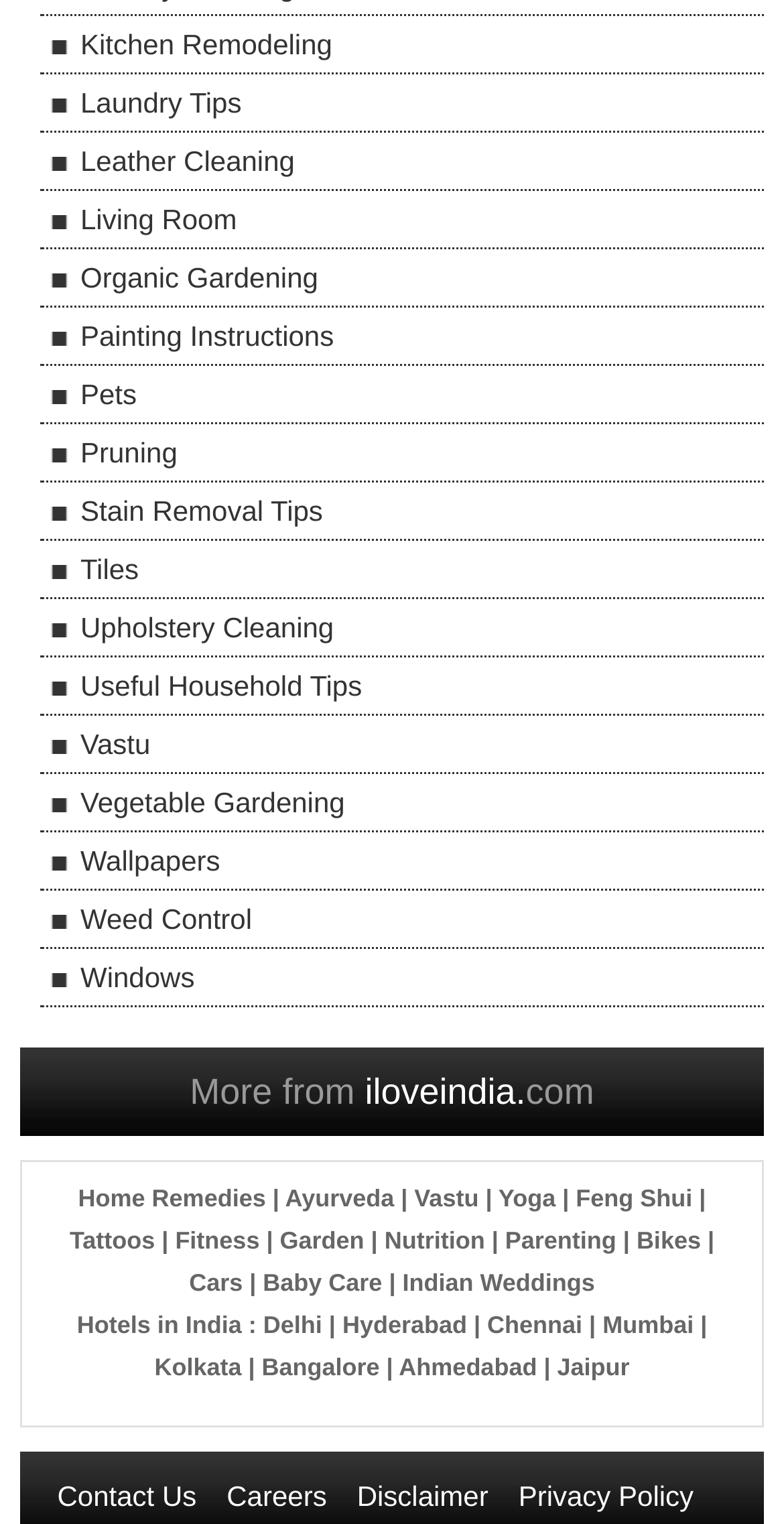Determine the bounding box coordinates of the element that should be clicked to execute the following command: "Contact Us".

[0.073, 0.971, 0.251, 0.992]